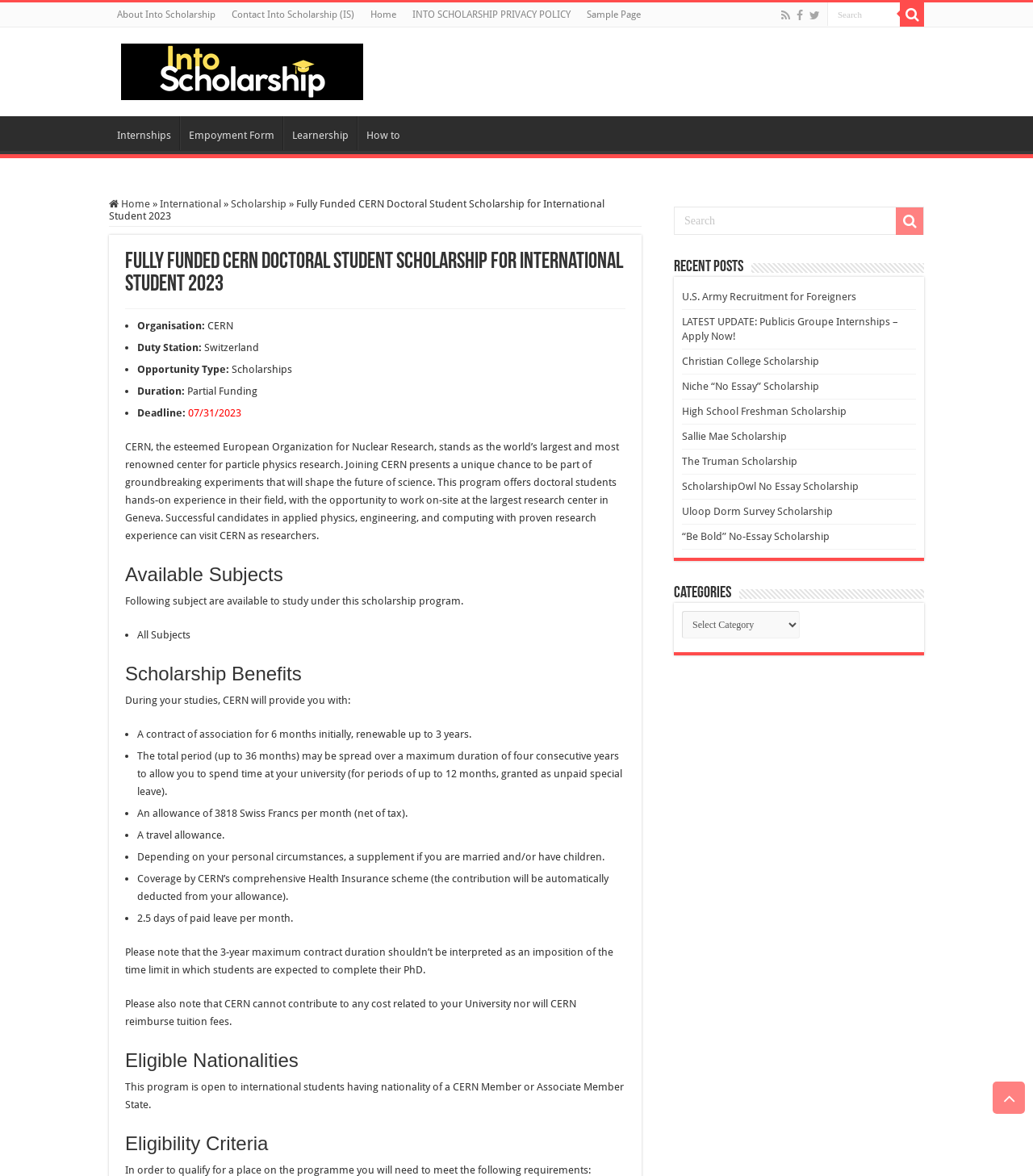Summarize the webpage comprehensively, mentioning all visible components.

This webpage is about a fully funded doctoral student scholarship at CERN, a renowned European Organization for Nuclear Research, for international students. At the top of the page, there are several links to navigate to different sections of the website, including "About Into Scholarship", "Contact Into Scholarship", "Home", "INTO SCHOLARSHIP PRIVACY POLICY", and "Sample Page". 

Below these links, there is a search bar with a search button and a few social media icons. On the left side of the page, there is a heading "IntoScholarship" with a logo, and below it, there are links to "Internships", "Employment Form", "Learnership", and "How to". 

The main content of the page starts with a heading "Fully Funded CERN Doctoral Student Scholarship for International Student 2023" and provides details about the scholarship, including the organization, duty station, opportunity type, and duration. 

Below this, there is a list of details about the scholarship, including the deadline, and a brief description of CERN and the benefits of joining the organization. 

The page then lists the available subjects to study under this scholarship program, which is "All Subjects". 

Next, it outlines the scholarship benefits, including a contract of association, an allowance, a travel allowance, and coverage by CERN's comprehensive Health Insurance scheme. 

The page also provides information about eligible nationalities, which is open to international students having nationality of a CERN Member or Associate Member State, and eligibility criteria, which includes meeting certain requirements to qualify for a place on the program. 

On the right side of the page, there is a section titled "Recent Posts" with links to several other scholarship opportunities.